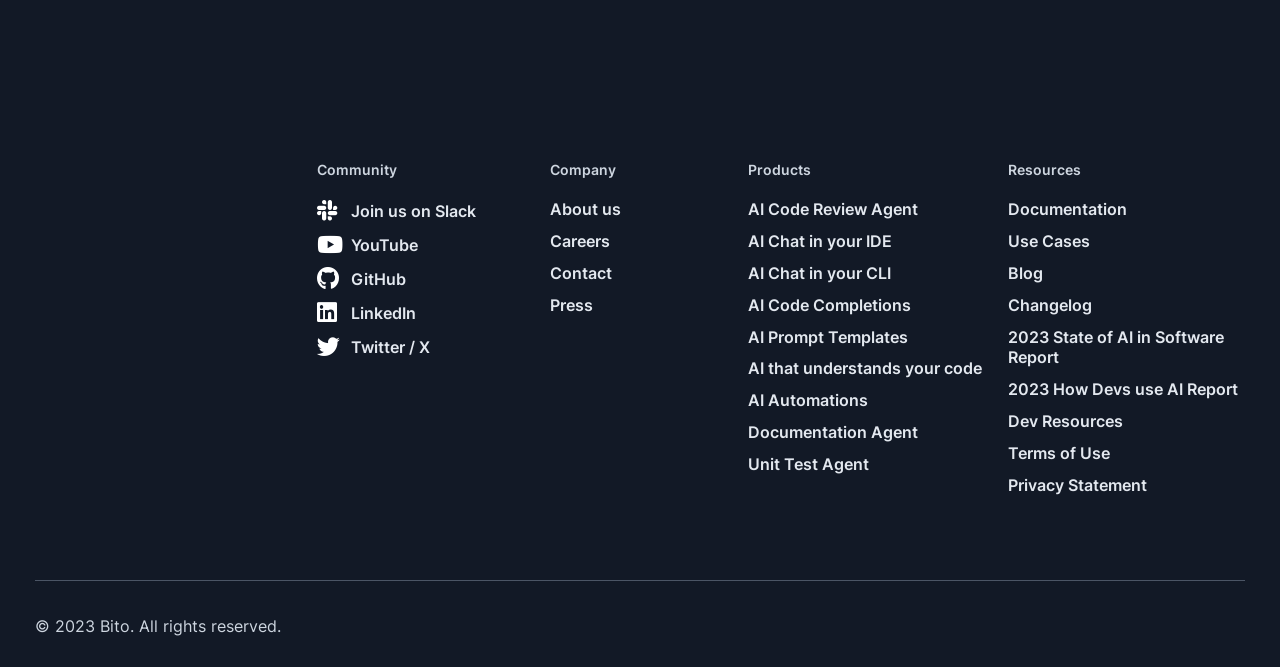Kindly determine the bounding box coordinates of the area that needs to be clicked to fulfill this instruction: "Join the community on Slack".

[0.248, 0.299, 0.414, 0.334]